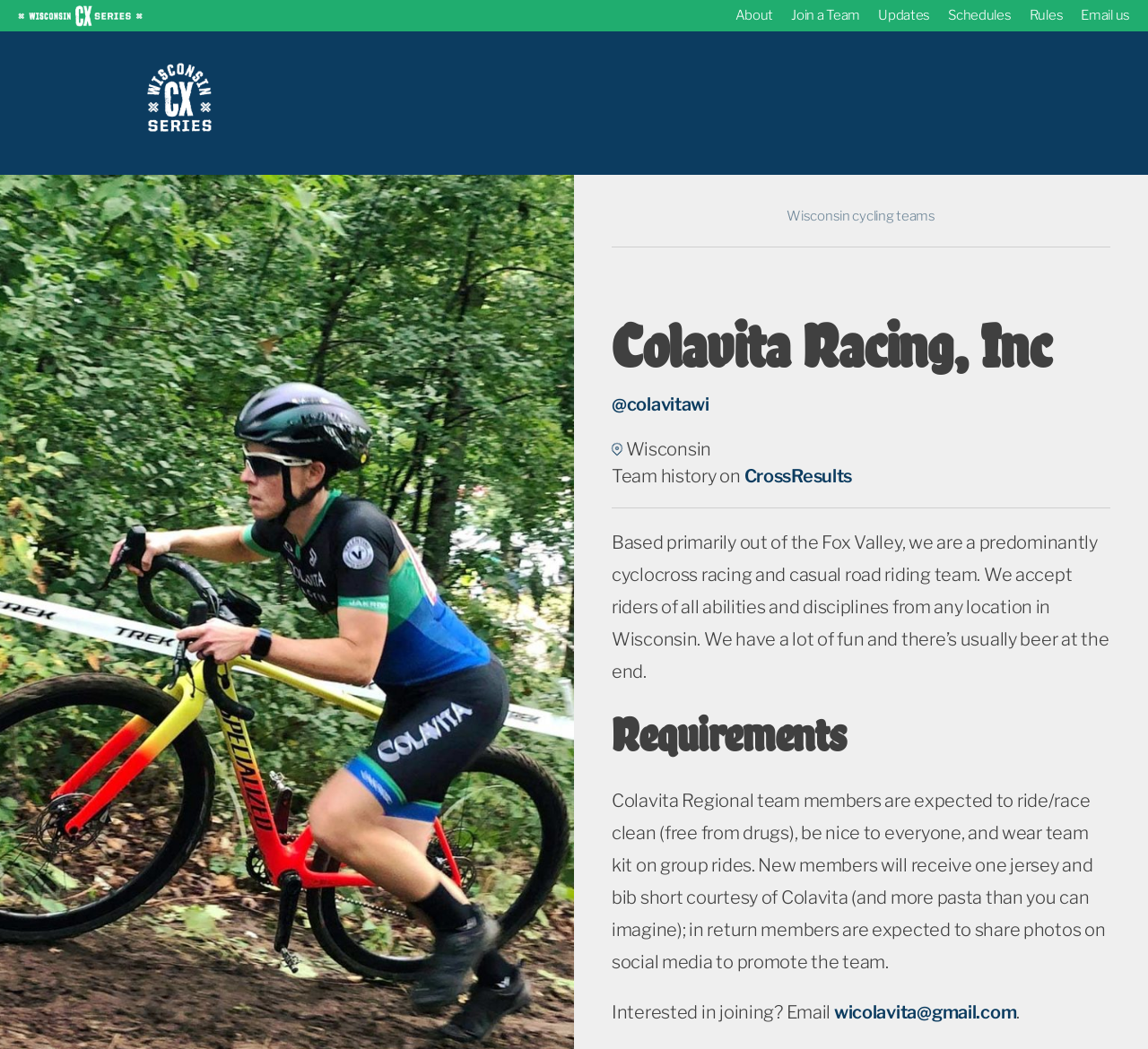Write a detailed summary of the webpage.

This webpage is about Colavita Racing, Inc, a Wisconsin-based cycling team that focuses on cyclocross racing and casual road riding. At the top left of the page, there is a logo with the text "Wisconsin CX Series" and an image with the same name. Below the logo, there is a tagline that reads "The best cyclocross party in Wisconsin".

The top navigation bar has several links, including "Wisconsin CX Series", "About", "Join a Team", "Updates", "Schedules", "Rules", and "Email us". These links are aligned horizontally and take up the entire width of the page.

Below the navigation bar, there is a large image that spans most of the page's width. On top of the image, there is a header section with the team name "Colavita Racing, Inc" and a link to "Wisconsin cycling teams". 

The main content of the page is divided into several sections. The first section describes the team's history and purpose, stating that they are a predominantly cyclocross racing and casual road riding team that accepts riders of all abilities and disciplines from any location in Wisconsin. 

The next section is about the team's requirements, which include riding/racing clean, being nice to everyone, and wearing team kit on group rides. New members will receive team gear and are expected to share photos on social media to promote the team.

Finally, there is a call-to-action section that encourages interested individuals to email the team to join. The email address is provided as a link.